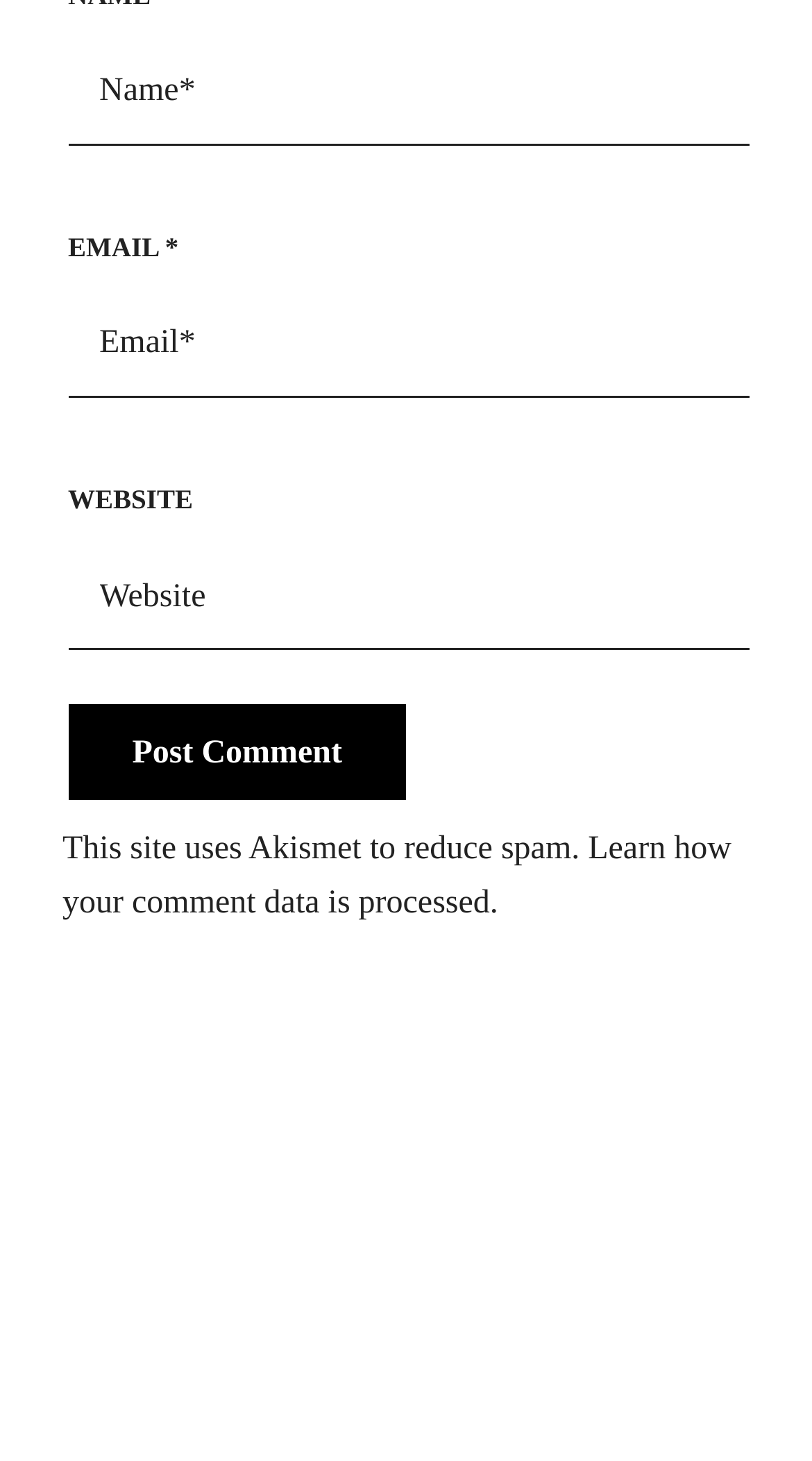Determine the bounding box coordinates for the UI element described. Format the coordinates as (top-left x, top-left y, bottom-right x, bottom-right y) and ensure all values are between 0 and 1. Element description: name="submit" value="Post Comment"

[0.084, 0.483, 0.5, 0.548]